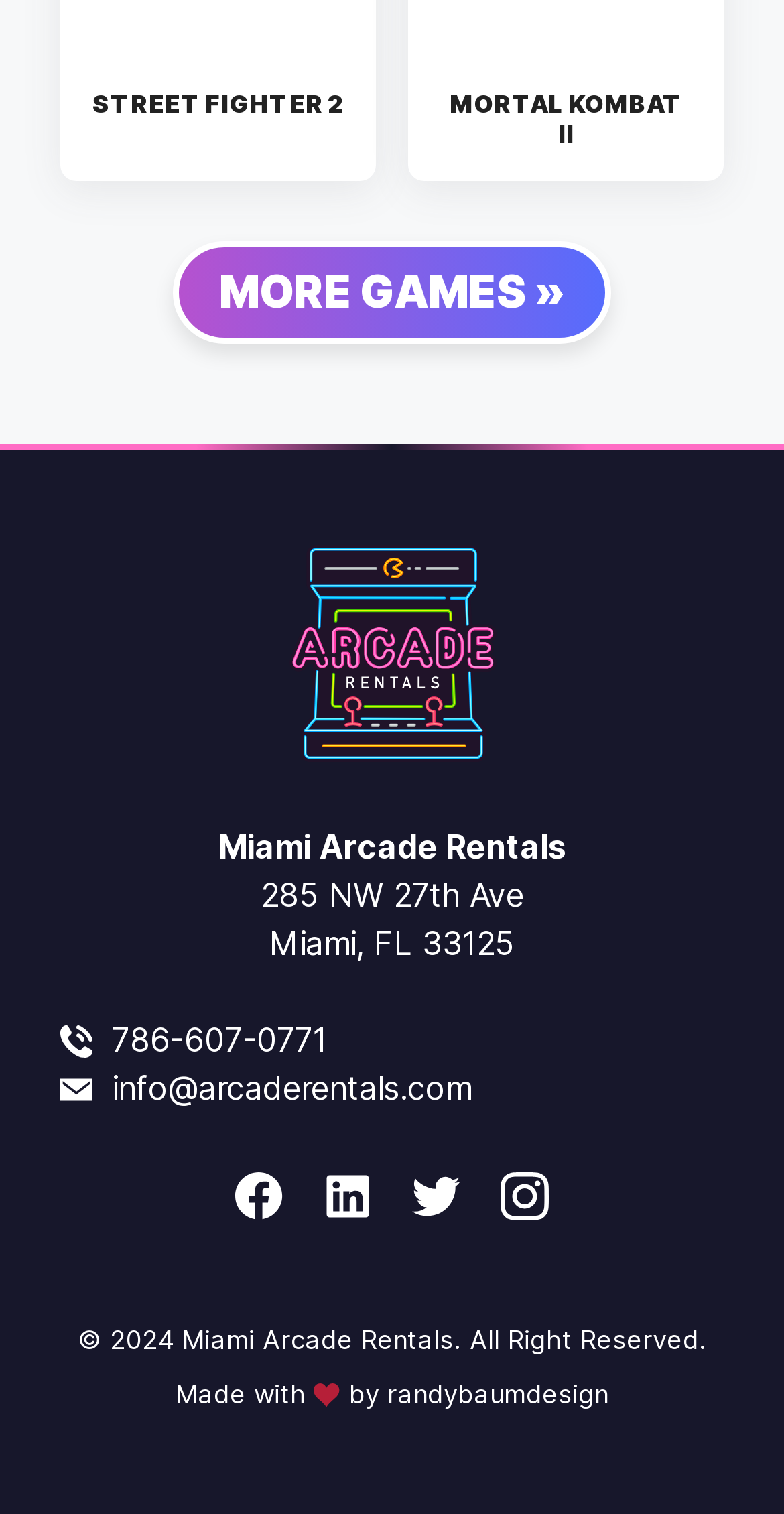Locate the bounding box coordinates of the clickable region necessary to complete the following instruction: "Email info@arcaderentals.com". Provide the coordinates in the format of four float numbers between 0 and 1, i.e., [left, top, right, bottom].

[0.143, 0.705, 0.602, 0.732]